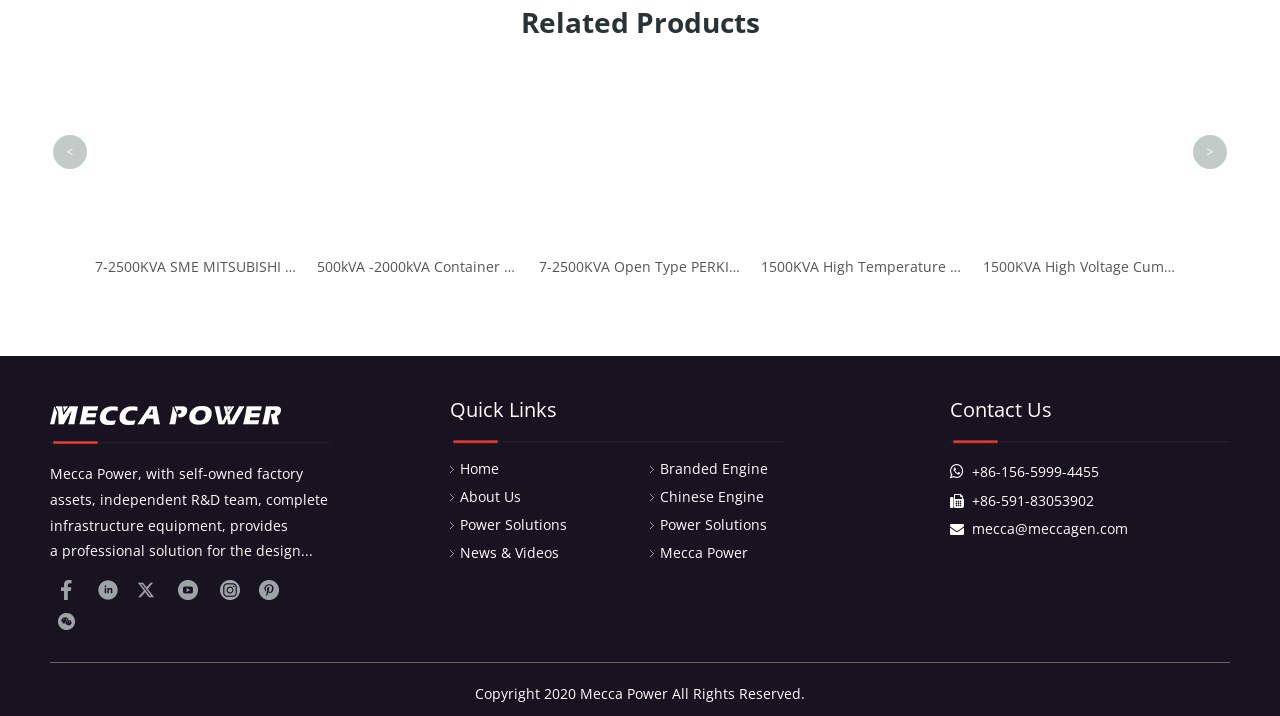Provide the bounding box coordinates for the UI element that is described as: "News & Videos".

[0.359, 0.758, 0.437, 0.785]